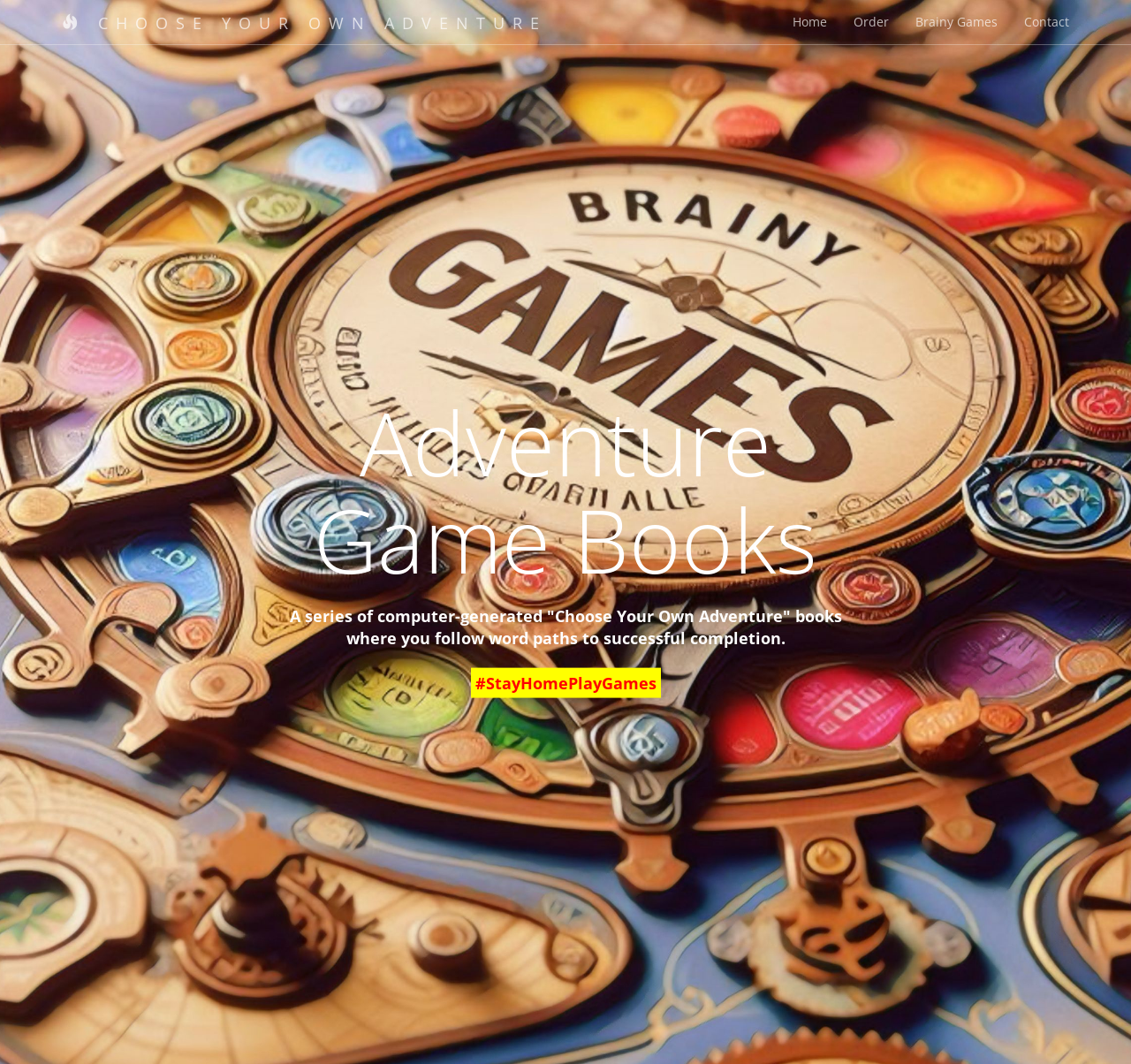Given the description CHOOSE YOUR OWN ADVENTURE, predict the bounding box coordinates of the UI element. Ensure the coordinates are in the format (top-left x, top-left y, bottom-right x, bottom-right y) and all values are between 0 and 1.

[0.043, 0.0, 0.495, 0.042]